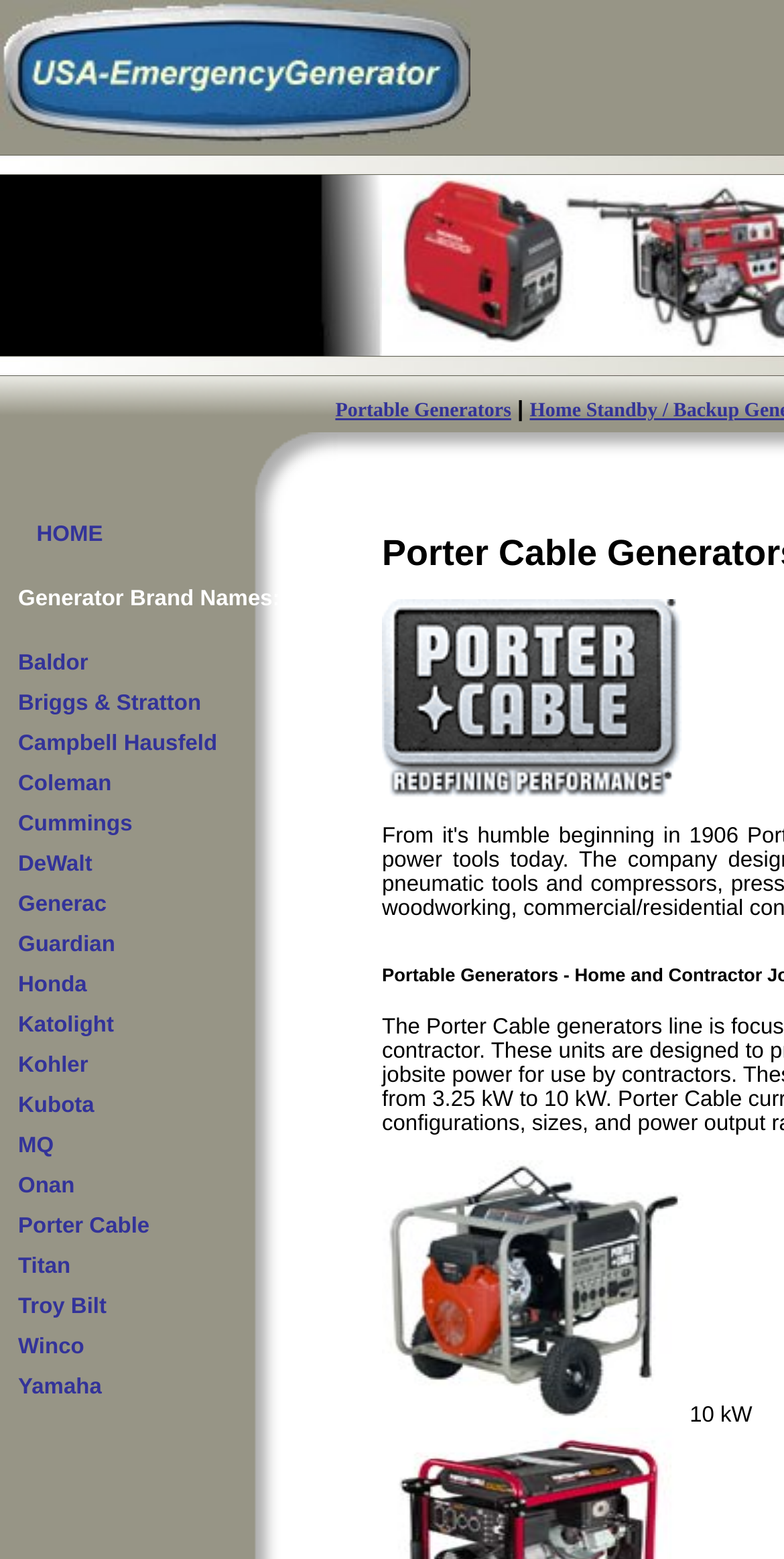Respond with a single word or phrase to the following question: How many generator brands are listed?

20